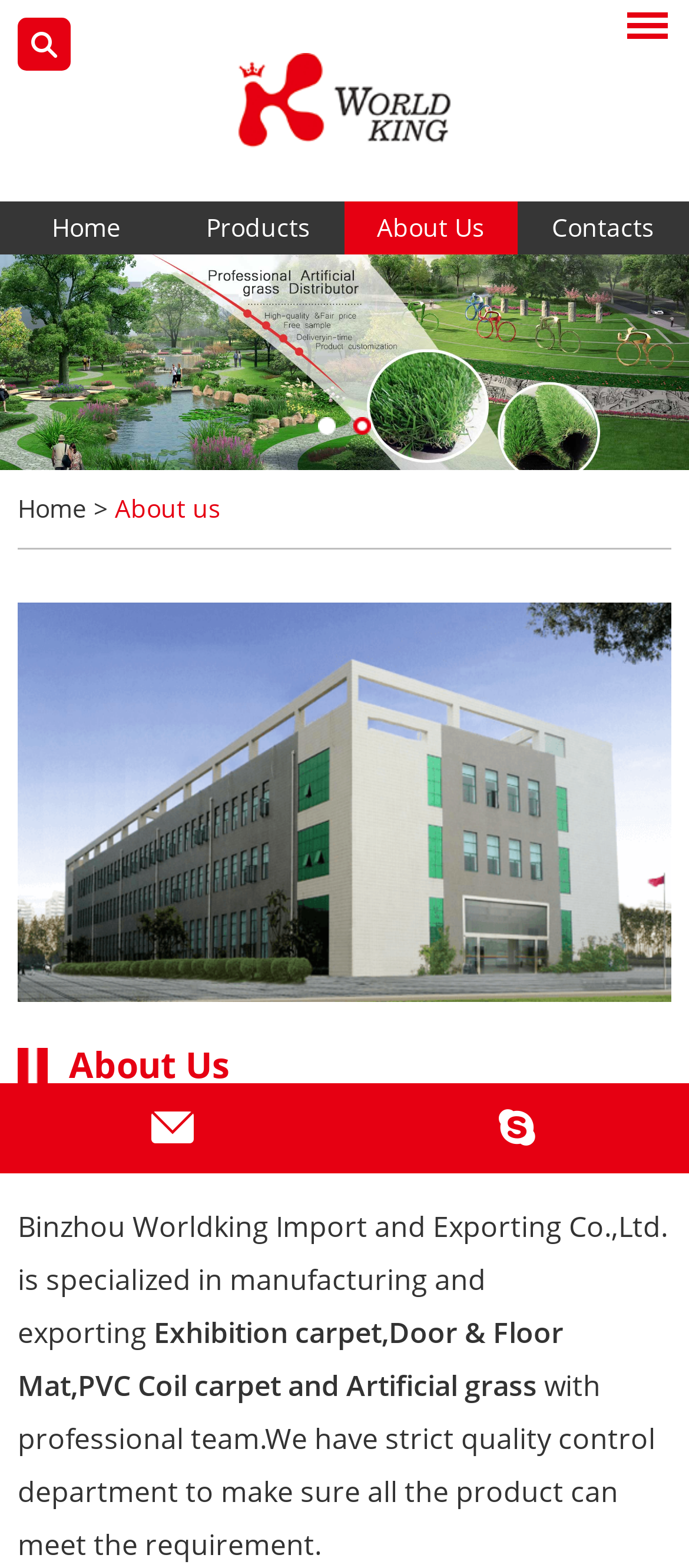Please determine the bounding box coordinates of the clickable area required to carry out the following instruction: "View products". The coordinates must be four float numbers between 0 and 1, represented as [left, top, right, bottom].

[0.25, 0.129, 0.5, 0.162]